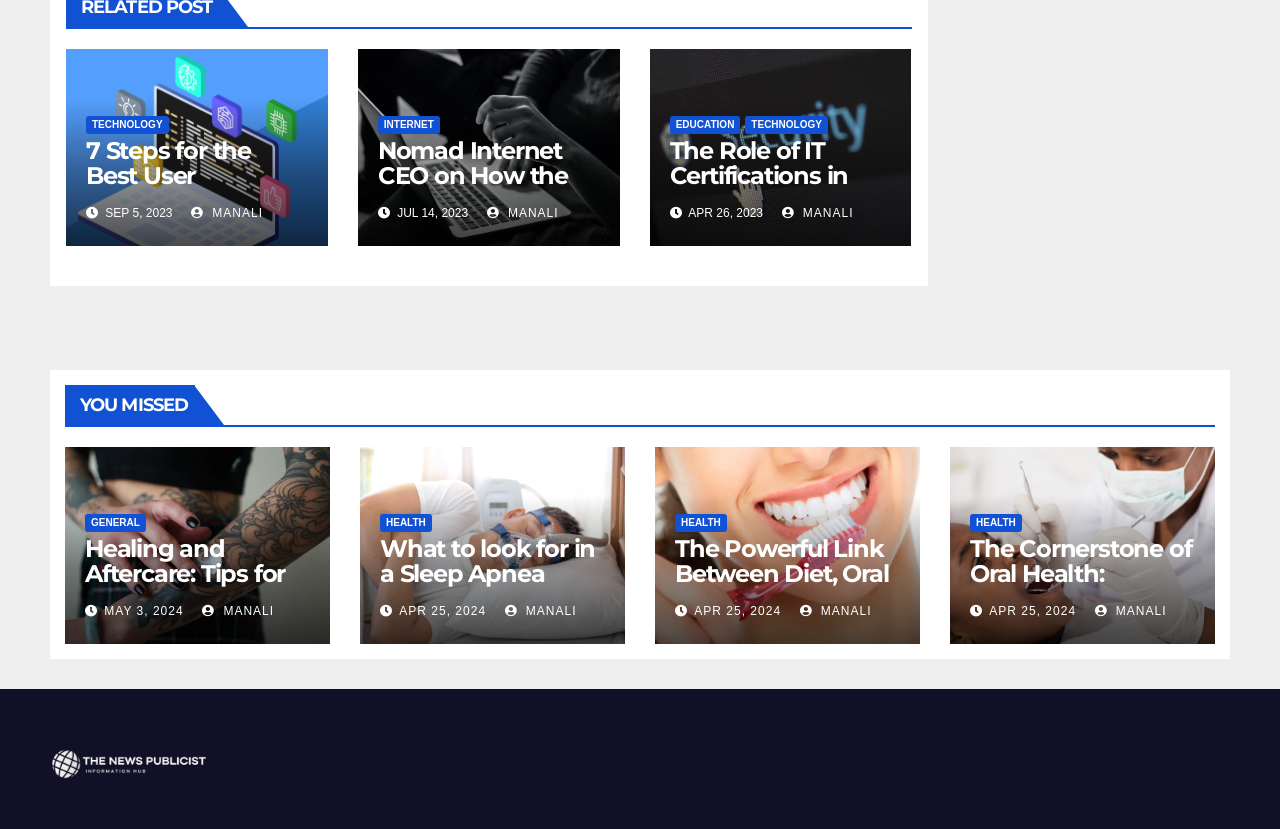Who is the author of the article 'The Role of IT Certifications in Information Security and Cybersecurity'?
Based on the screenshot, respond with a single word or phrase.

MANALI